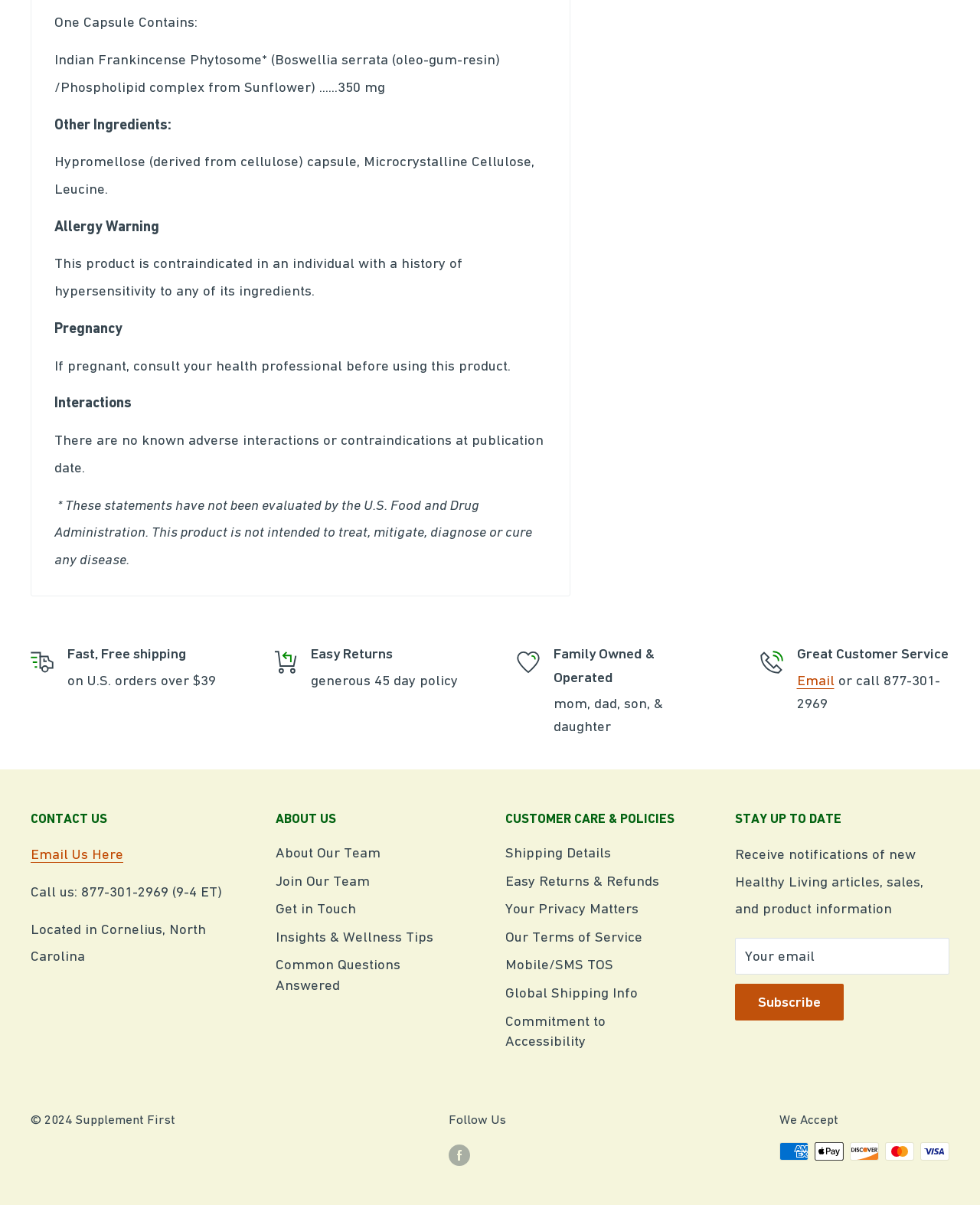What is the return policy of the company?
Answer the question with just one word or phrase using the image.

45 day policy